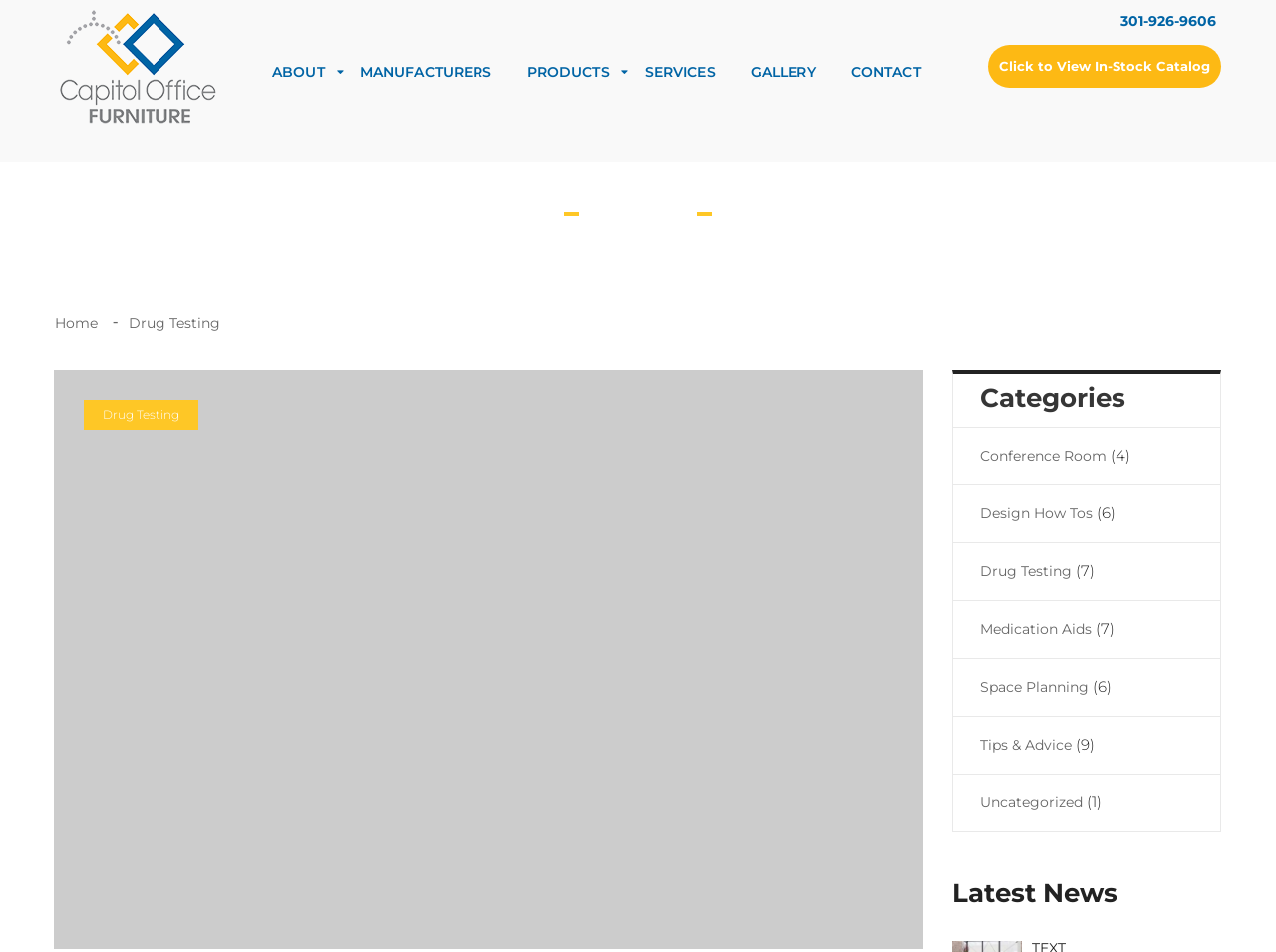Answer the question below using just one word or a short phrase: 
How many categories are listed under 'Categories'?

9